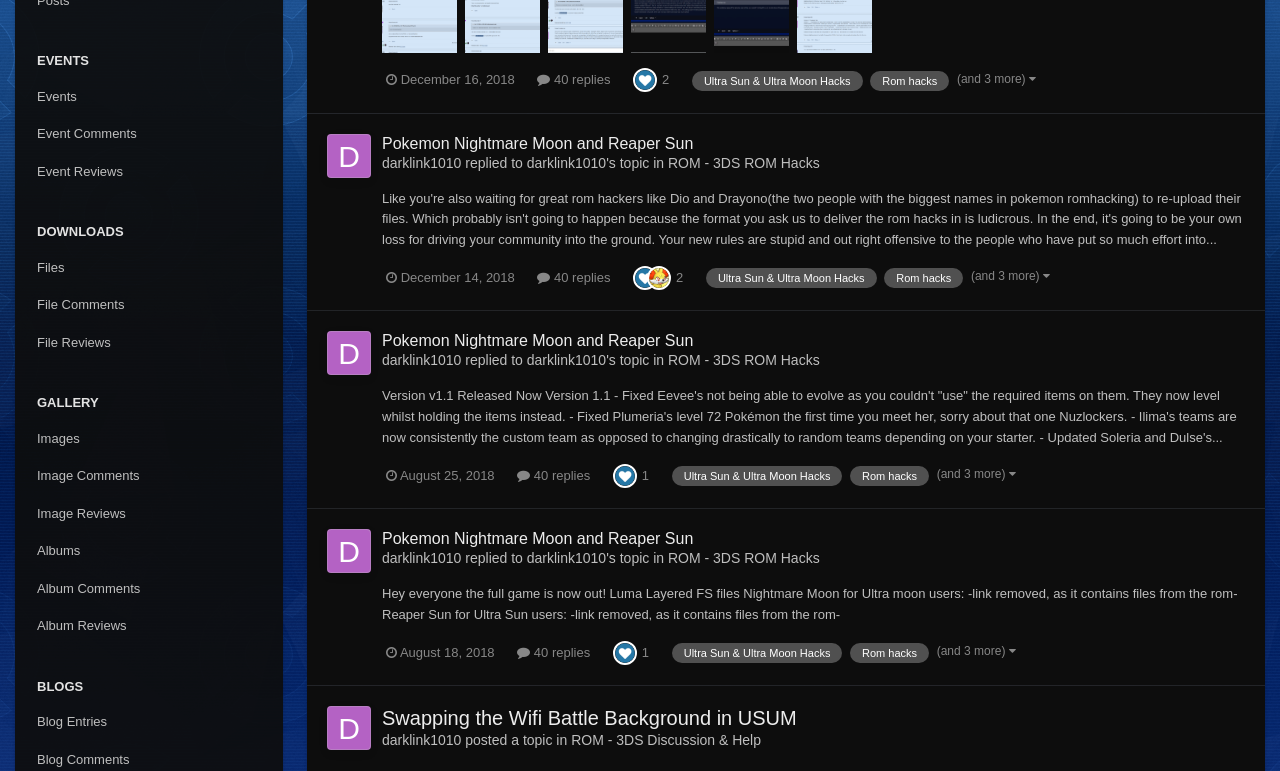Based on the image, please elaborate on the answer to the following question:
What type of files are available for download?

I found a heading element with the text 'DOWNLOADS' and a link element with the text 'Files' below it. This implies that the webpage provides files for download.